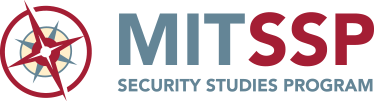Please answer the following question using a single word or phrase: 
What is the color scheme of the logo?

blue and red